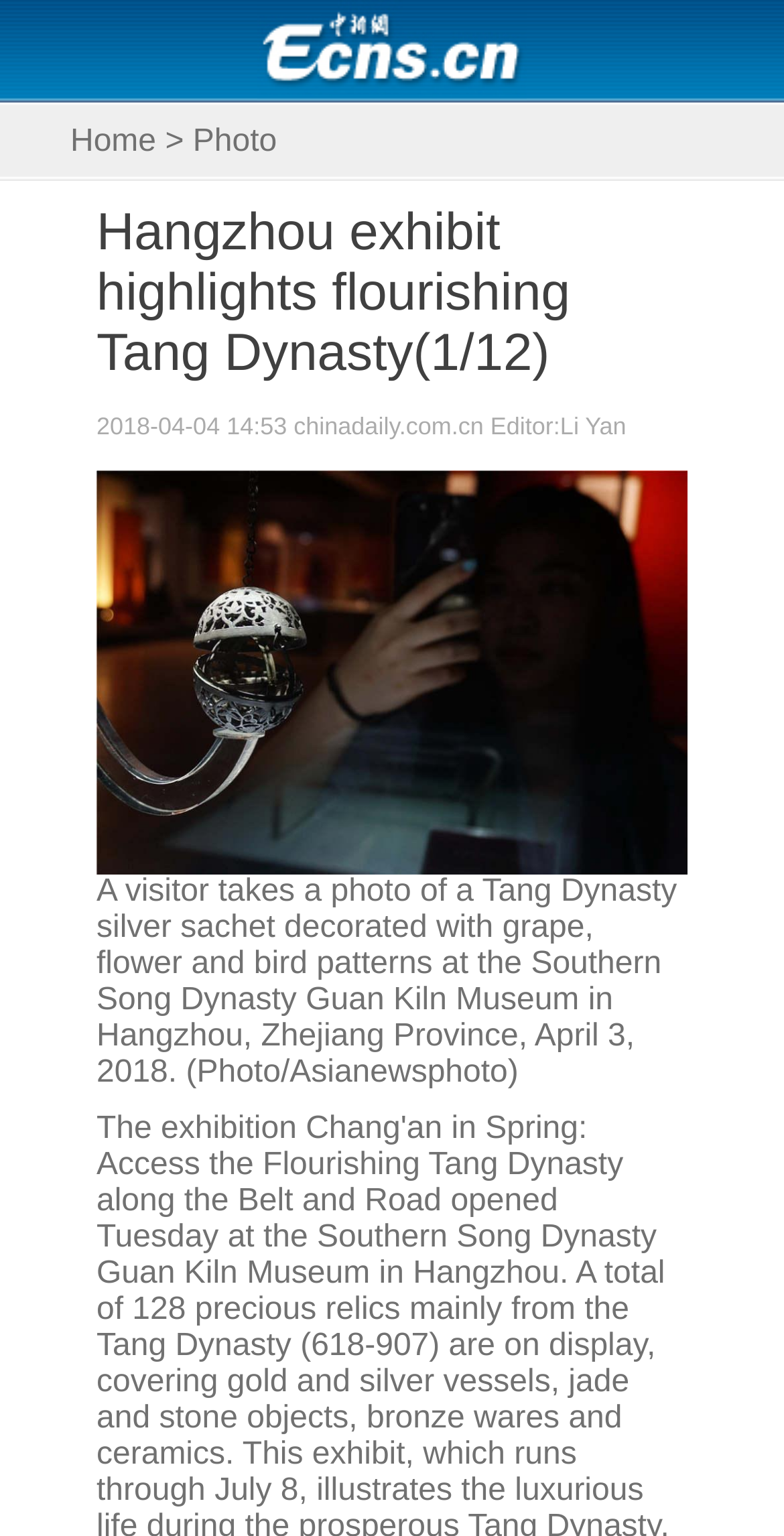Who is the editor of the news article?
Give a thorough and detailed response to the question.

I found the editor of the news article by looking at the text 'Editor:Li Yan' which is located below the main heading of the webpage.